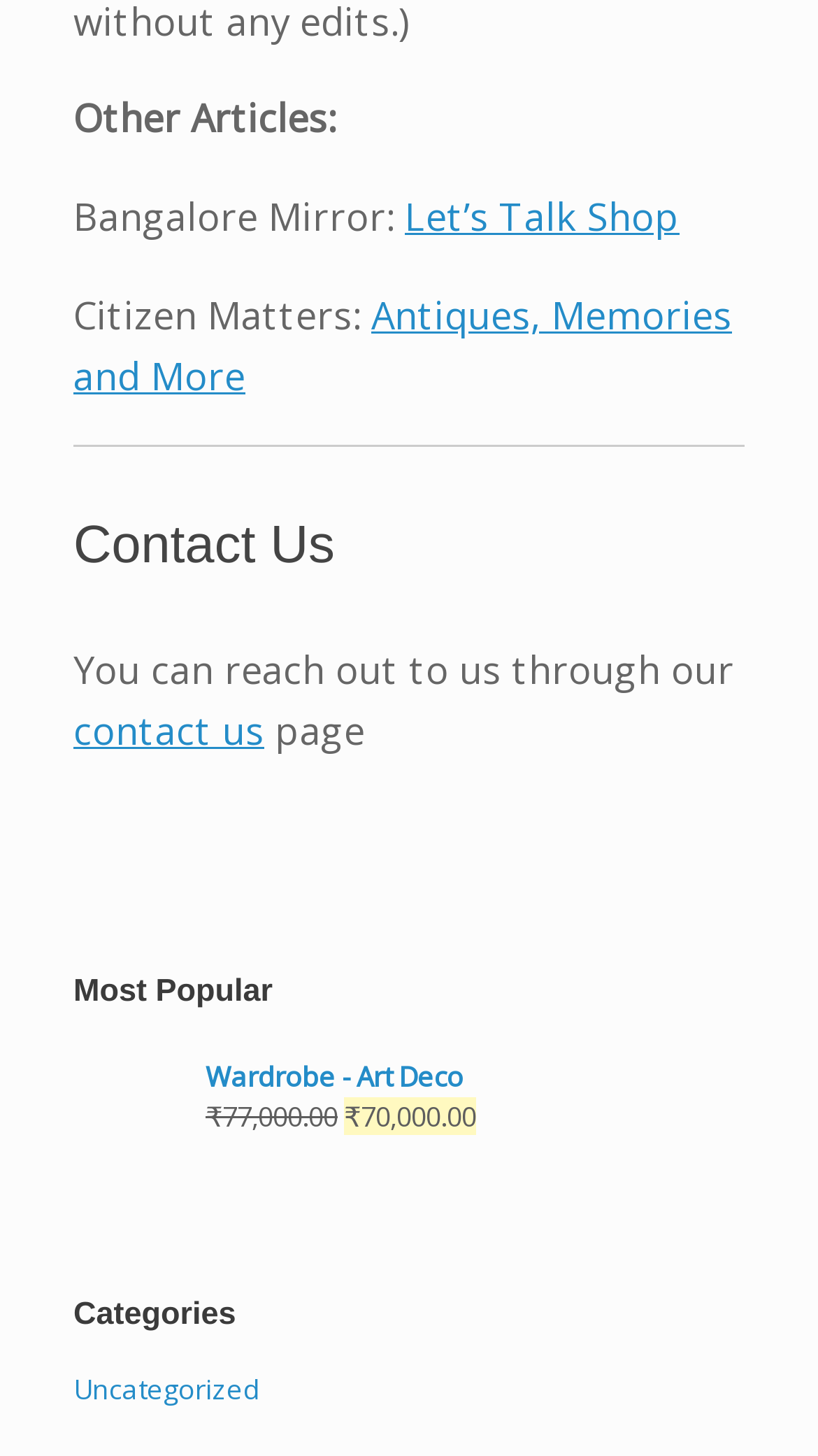What is the title of the section above the 'Contact Us' heading?
Please look at the screenshot and answer using one word or phrase.

Other Articles